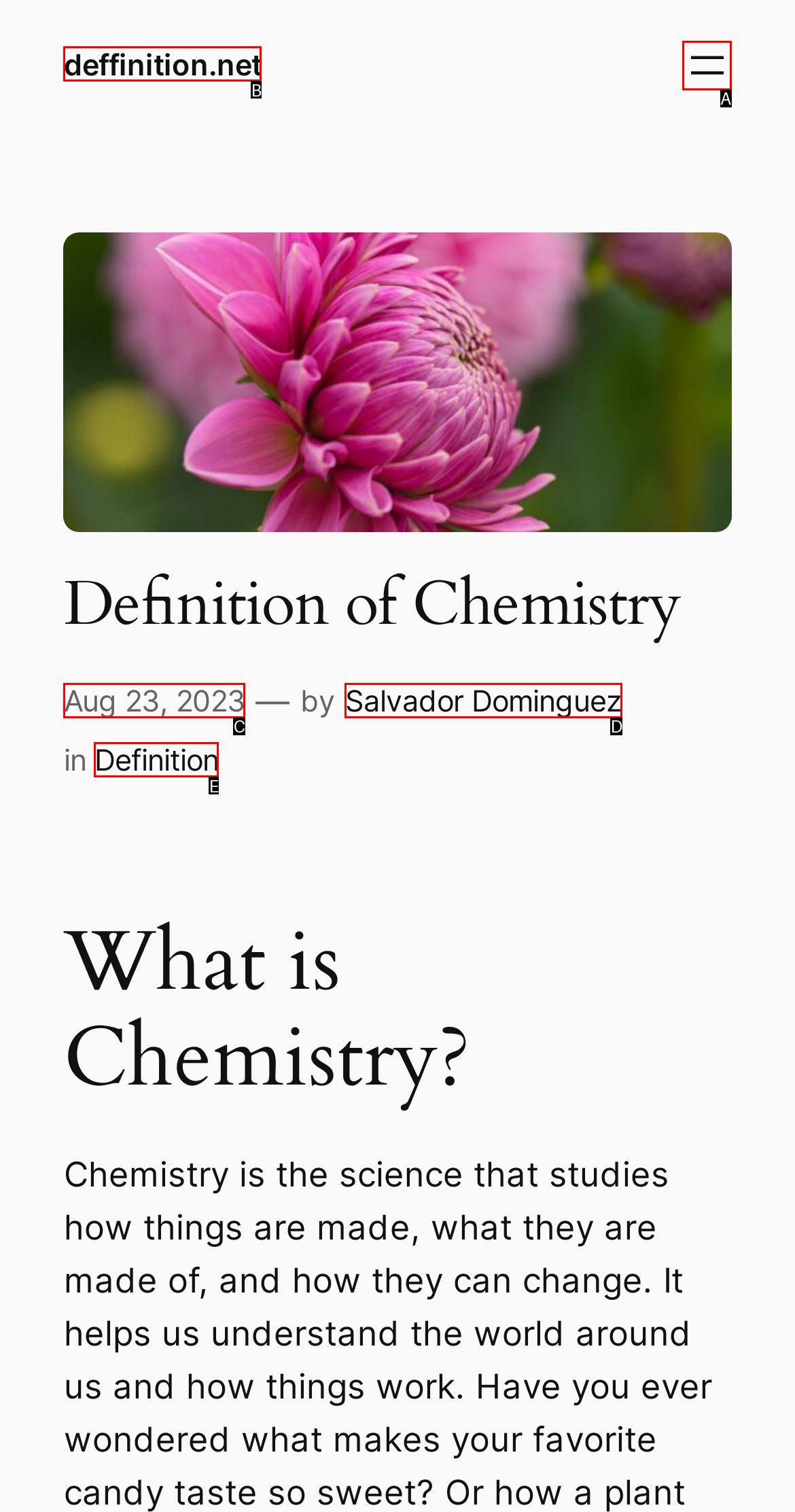Identify the HTML element that best matches the description: Aug 23, 2023. Provide your answer by selecting the corresponding letter from the given options.

C